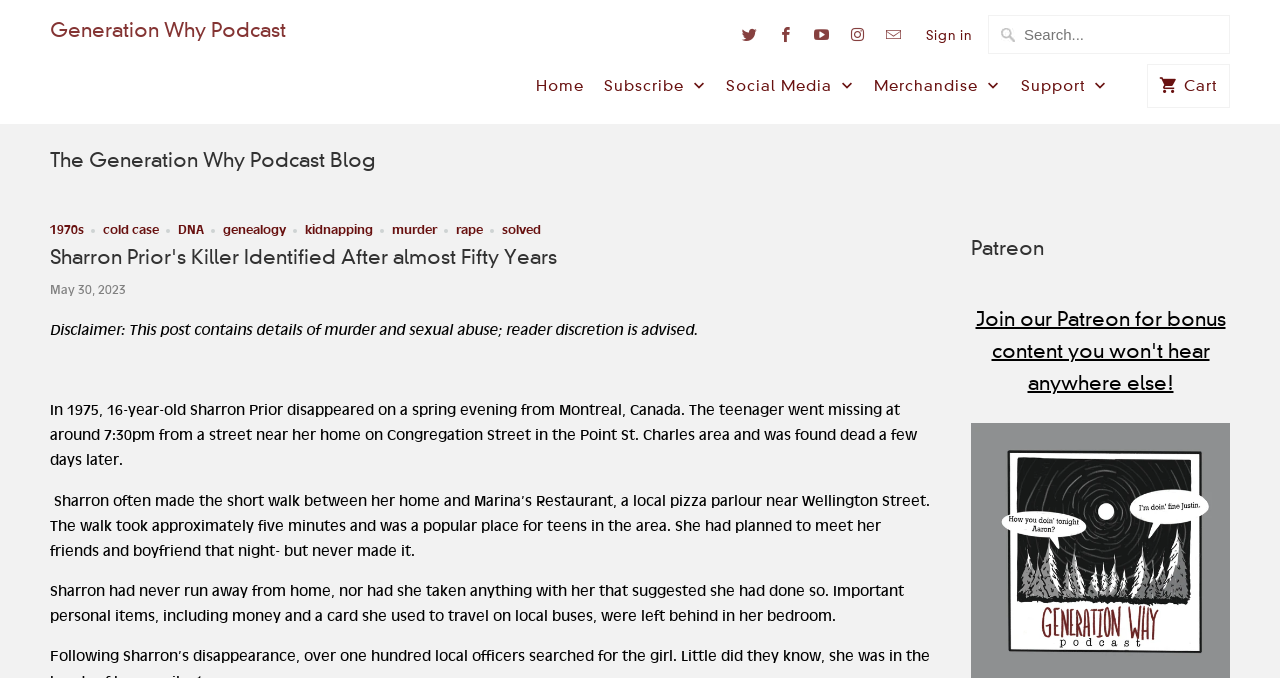Specify the bounding box coordinates of the area to click in order to execute this command: 'Click on the Generation Why Podcast link'. The coordinates should consist of four float numbers ranging from 0 to 1, and should be formatted as [left, top, right, bottom].

[0.039, 0.022, 0.258, 0.066]